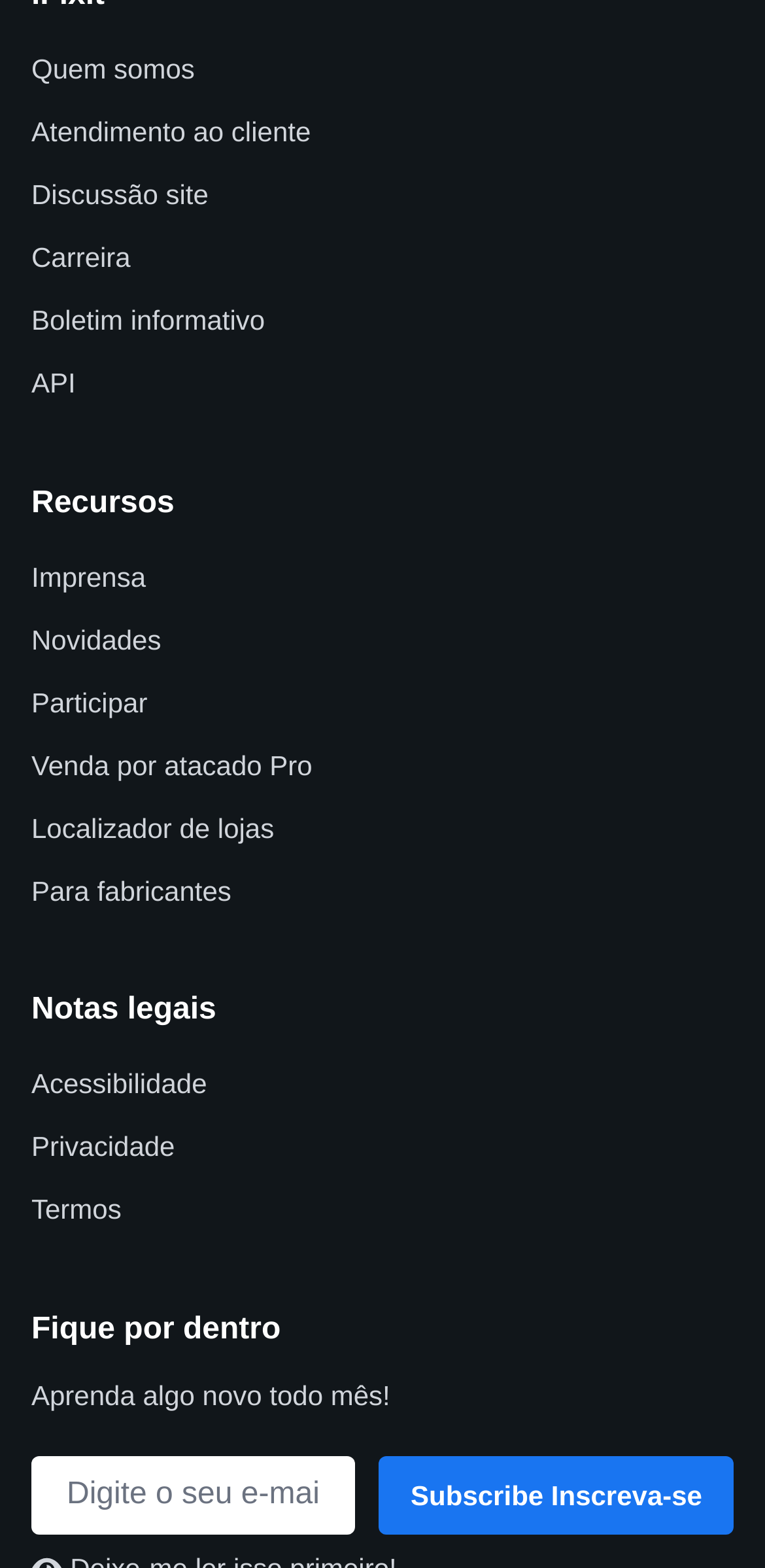What is the last static text on the webpage?
Answer the question with a thorough and detailed explanation.

The last static text on the webpage is 'Aprenda algo novo todo mês!' which is located at the bottom left corner of the webpage with a bounding box coordinate of [0.041, 0.88, 0.51, 0.9].